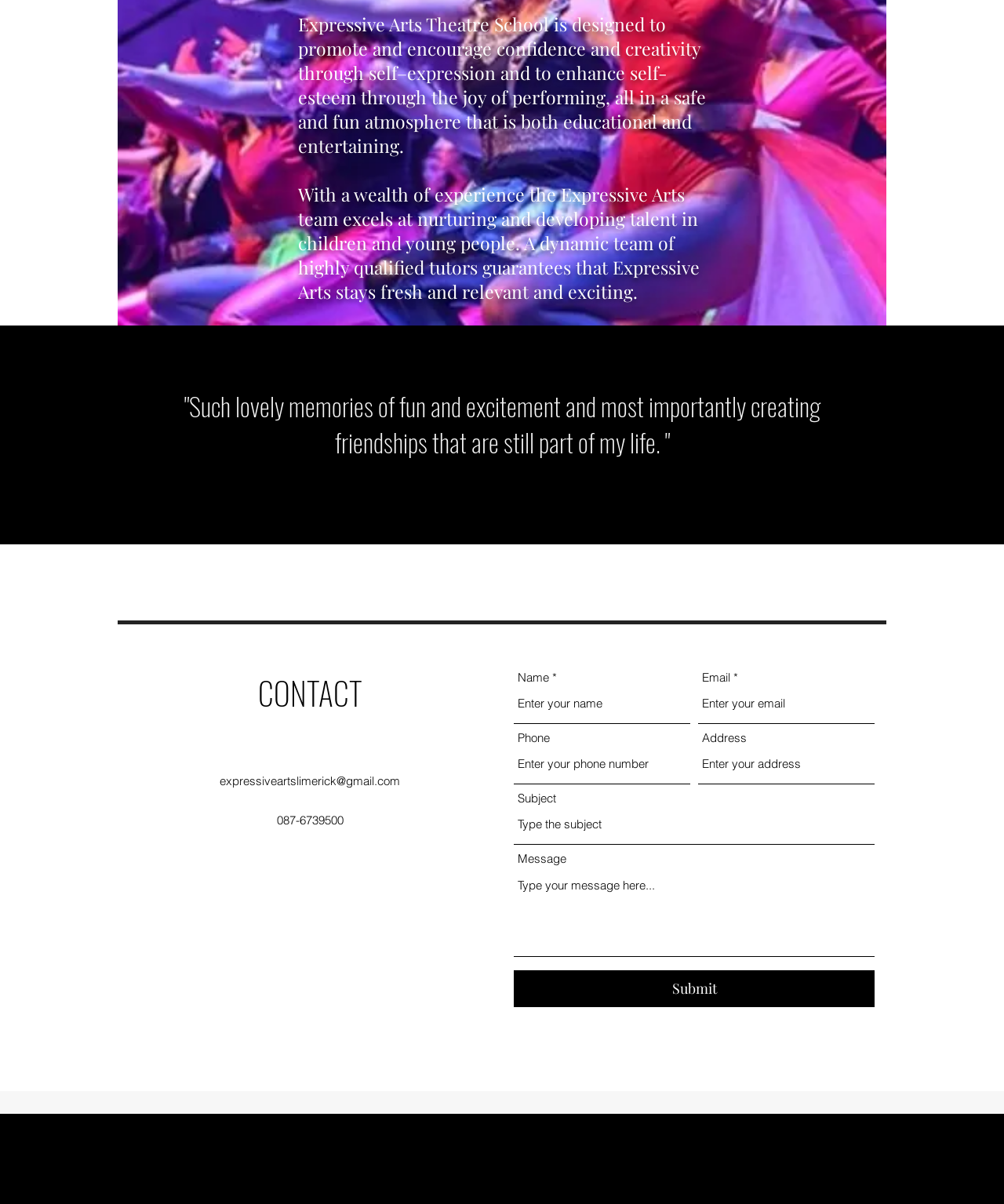Using the description: "name="phone" placeholder="Enter your phone number"", determine the UI element's bounding box coordinates. Ensure the coordinates are in the format of four float numbers between 0 and 1, i.e., [left, top, right, bottom].

[0.512, 0.619, 0.688, 0.651]